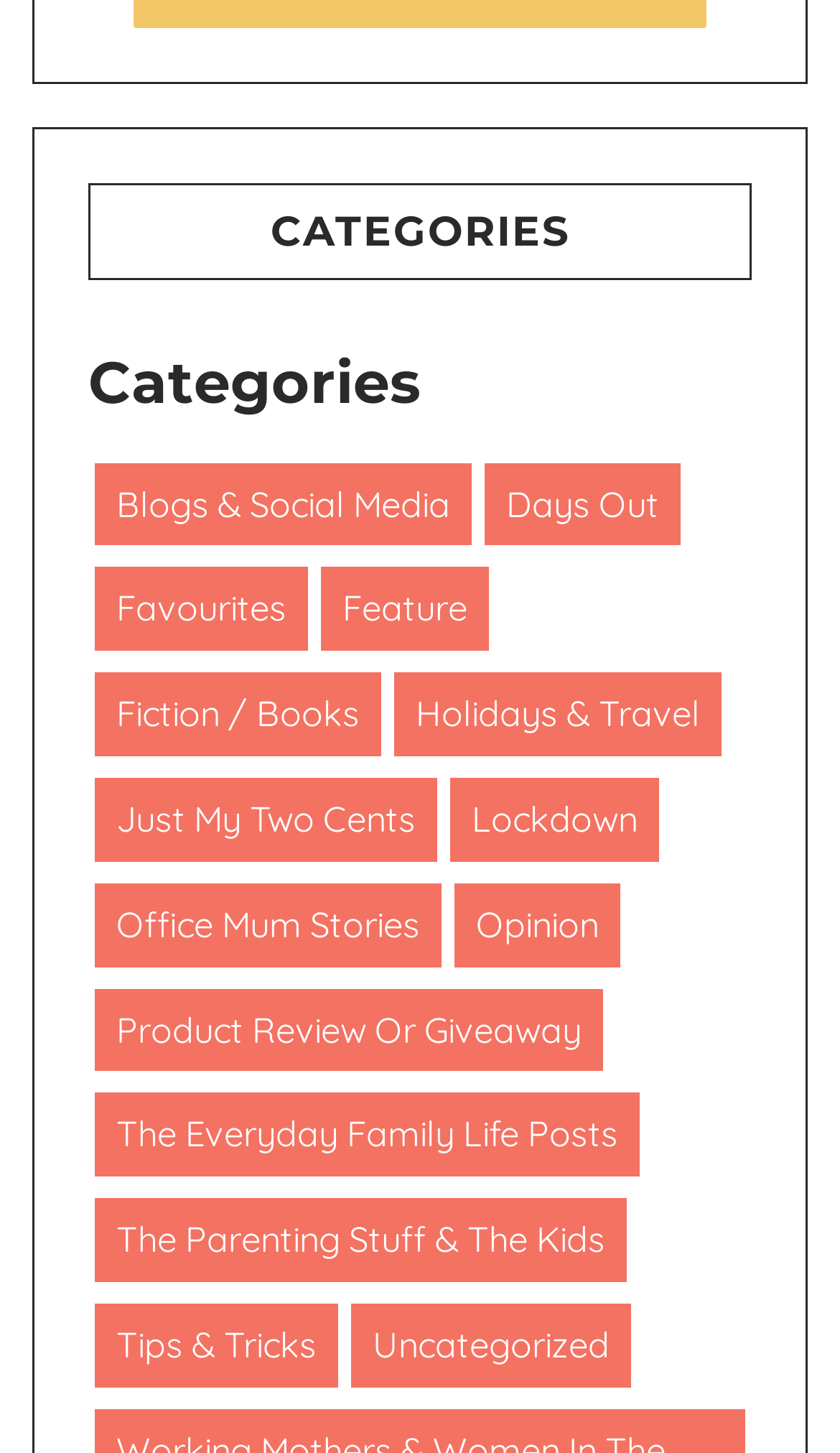Please identify the bounding box coordinates of the area I need to click to accomplish the following instruction: "View Blogs & Social Media category".

[0.113, 0.085, 0.562, 0.142]